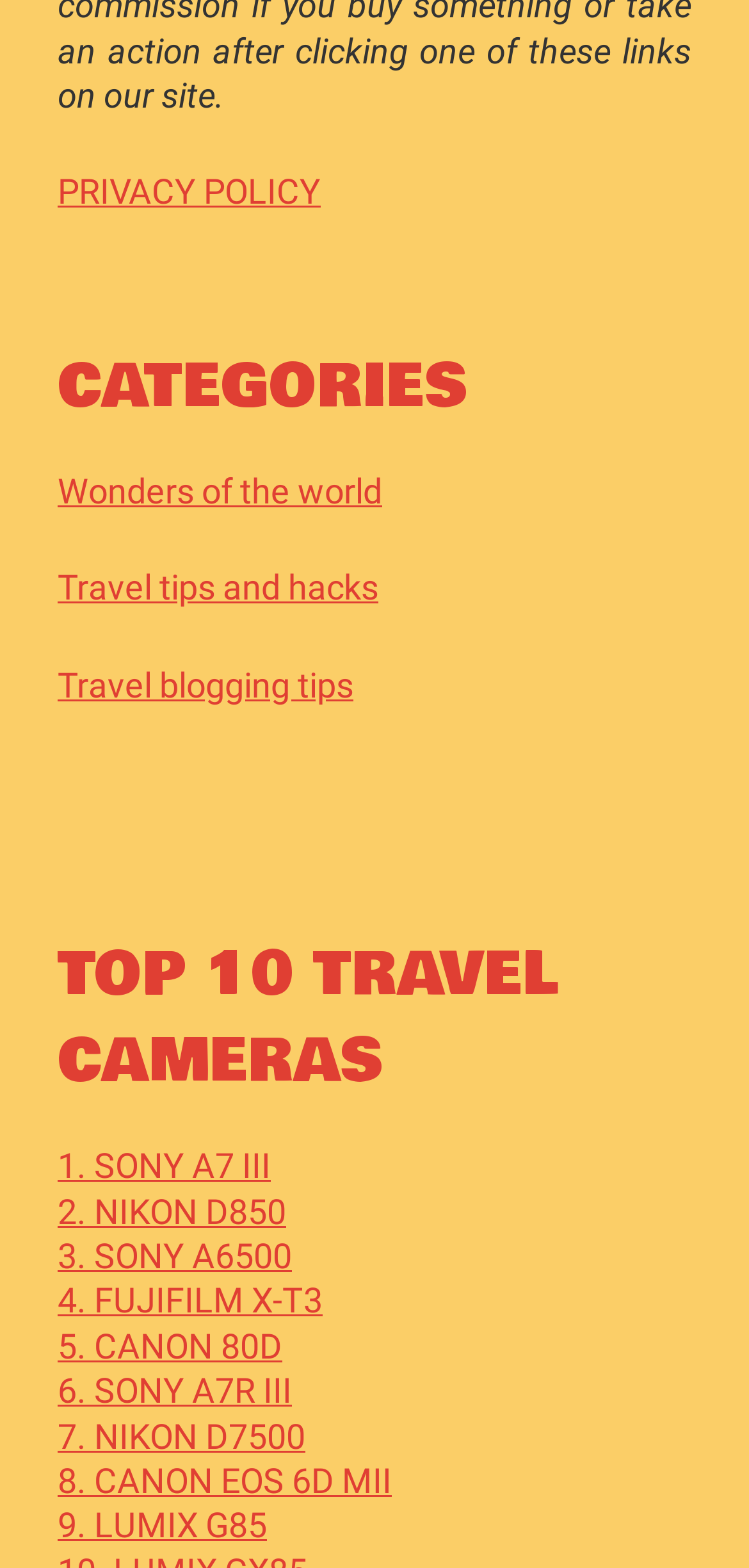How many categories are listed on the webpage?
Please craft a detailed and exhaustive response to the question.

I counted the number of links listed under the 'CATEGORIES' heading, and there are 3 options listed, each with a corresponding link.